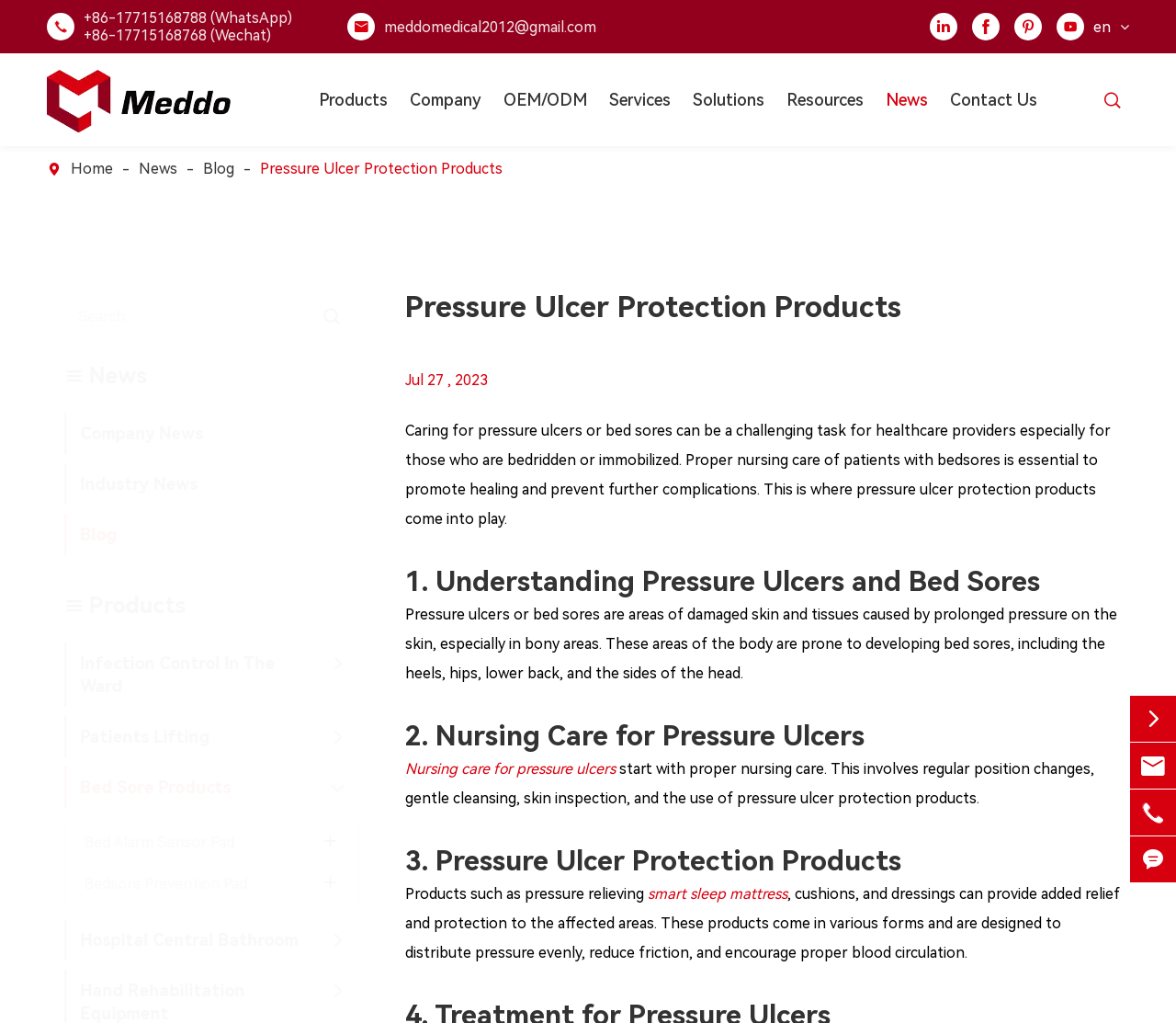What is the company name of the website?
Answer the question with a detailed explanation, including all necessary information.

I found the company name by looking at the top-left corner of the webpage, where it is displayed as a link and an image.